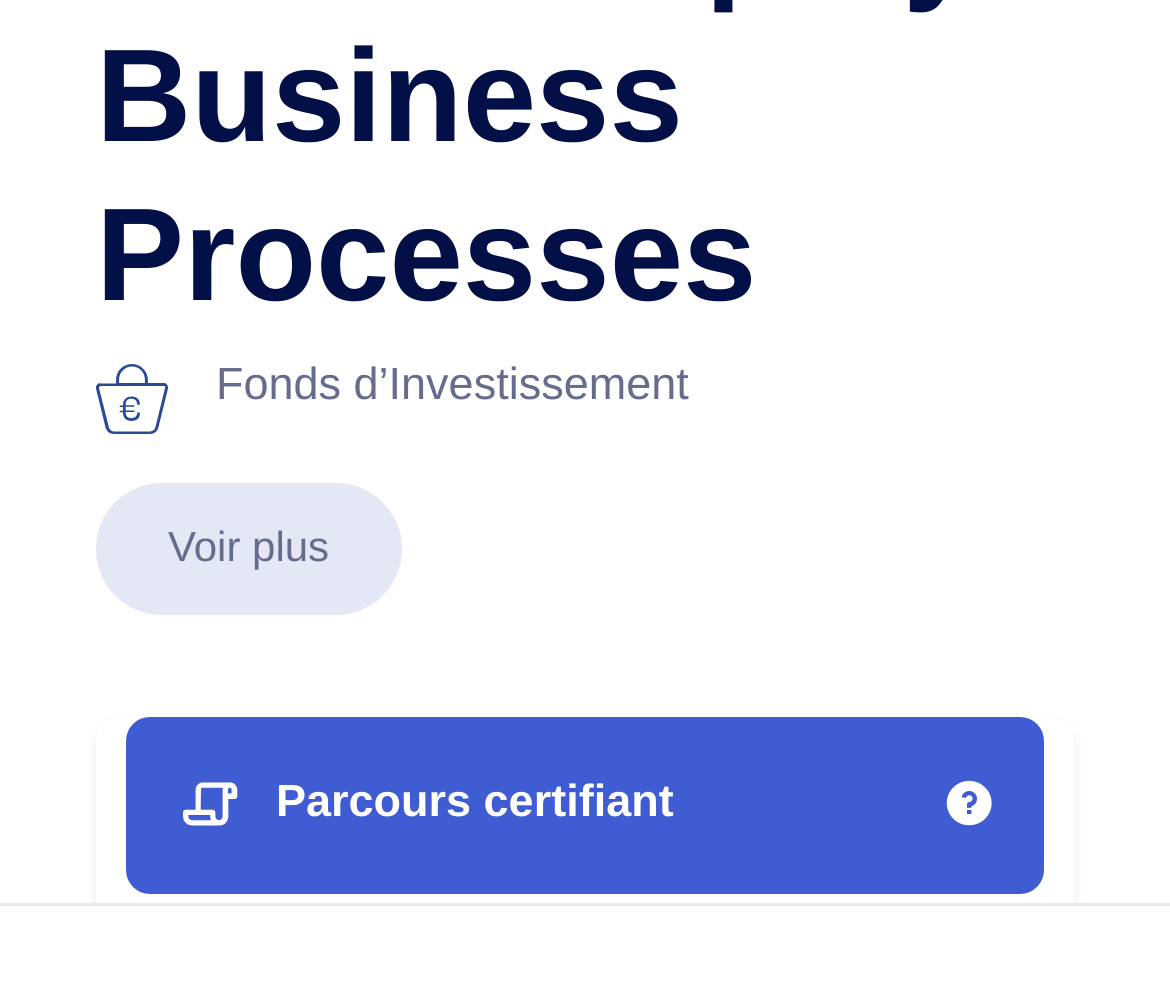Locate the bounding box of the UI element with the following description: "Fonds d’Investissement".

[0.082, 0.34, 0.918, 0.436]